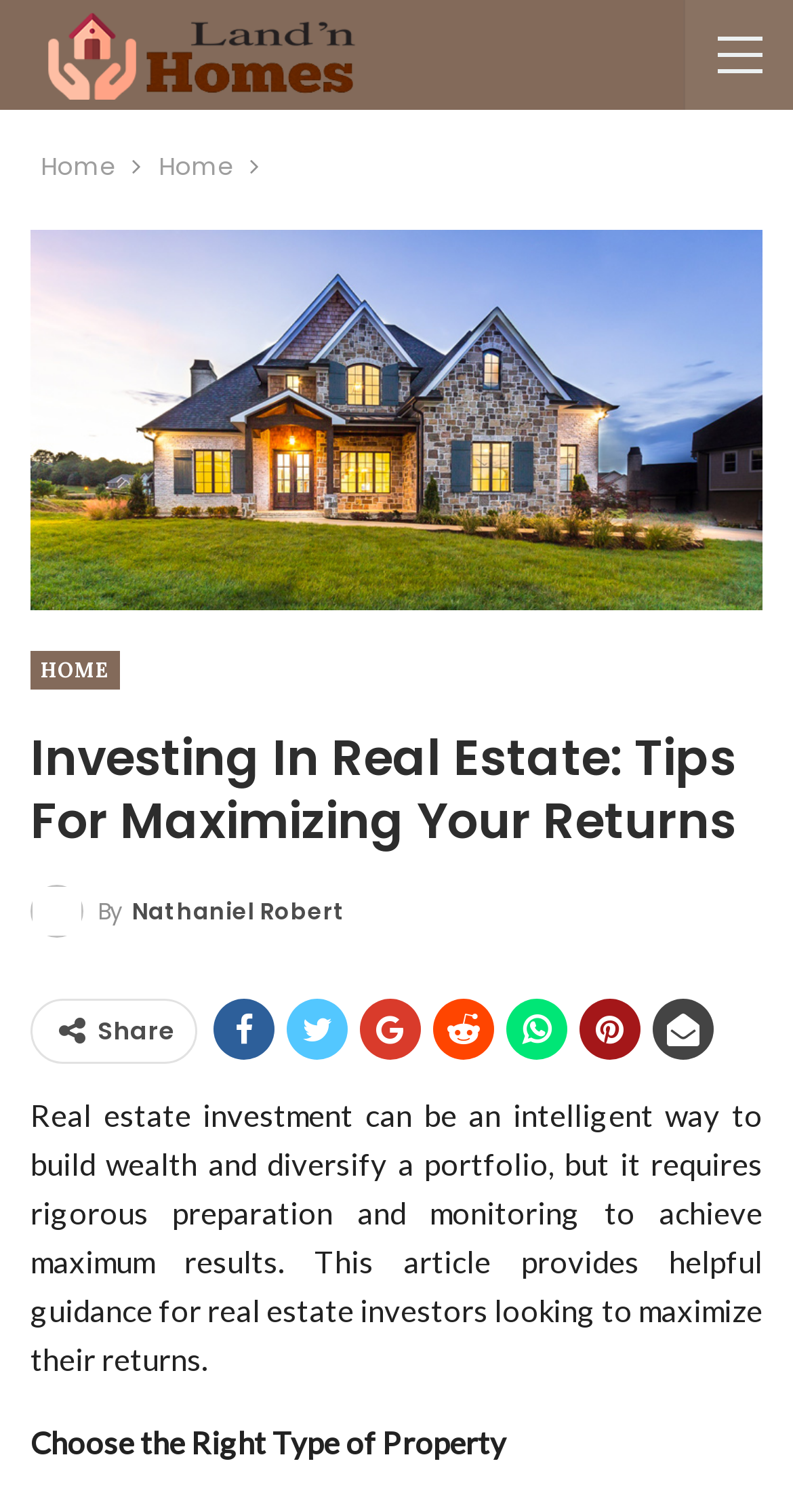Can you find and provide the main heading text of this webpage?

Investing In Real Estate: Tips For Maximizing Your Returns